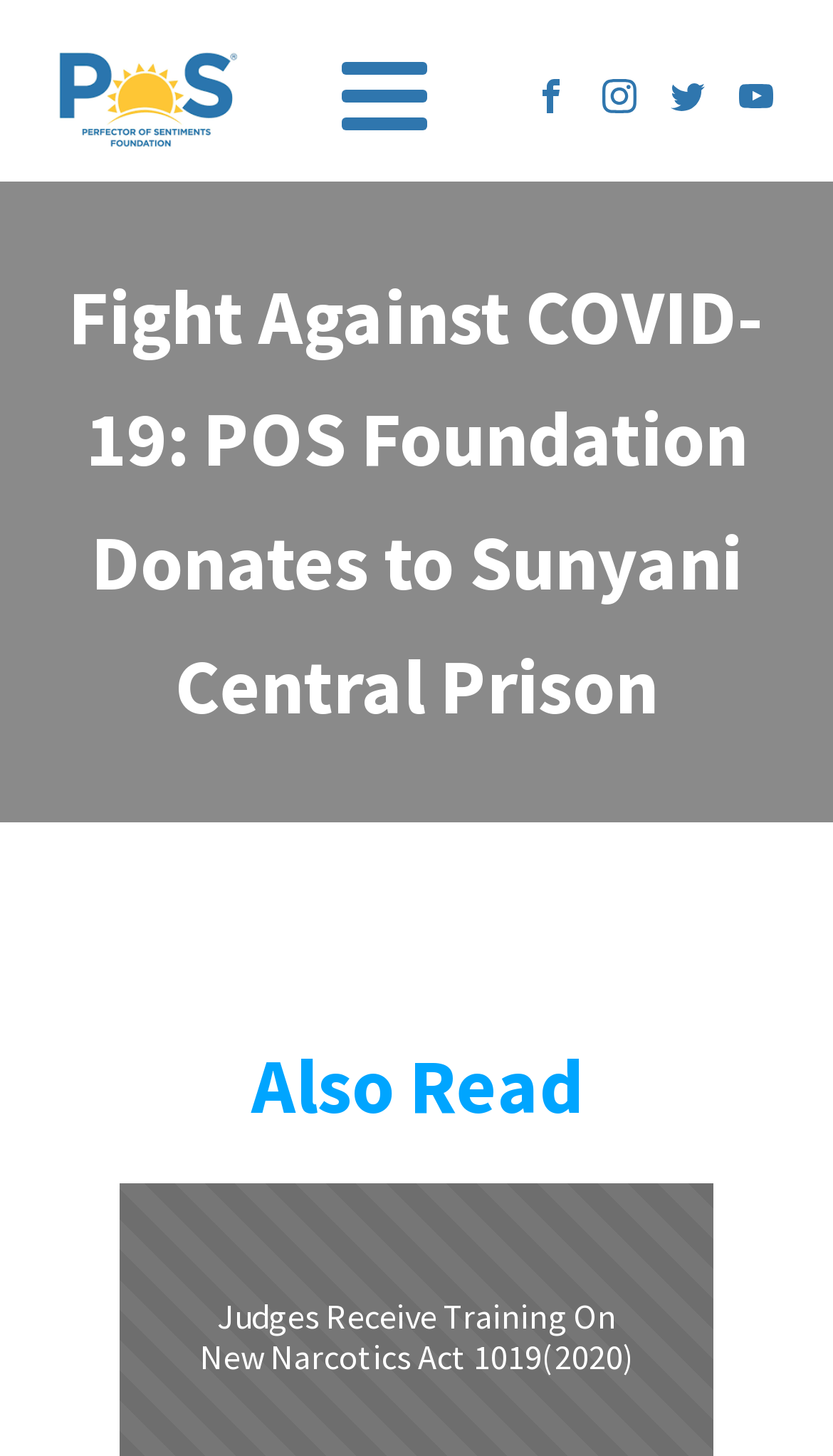Answer in one word or a short phrase: 
What is the title of the first article?

Fight Against COVID-19